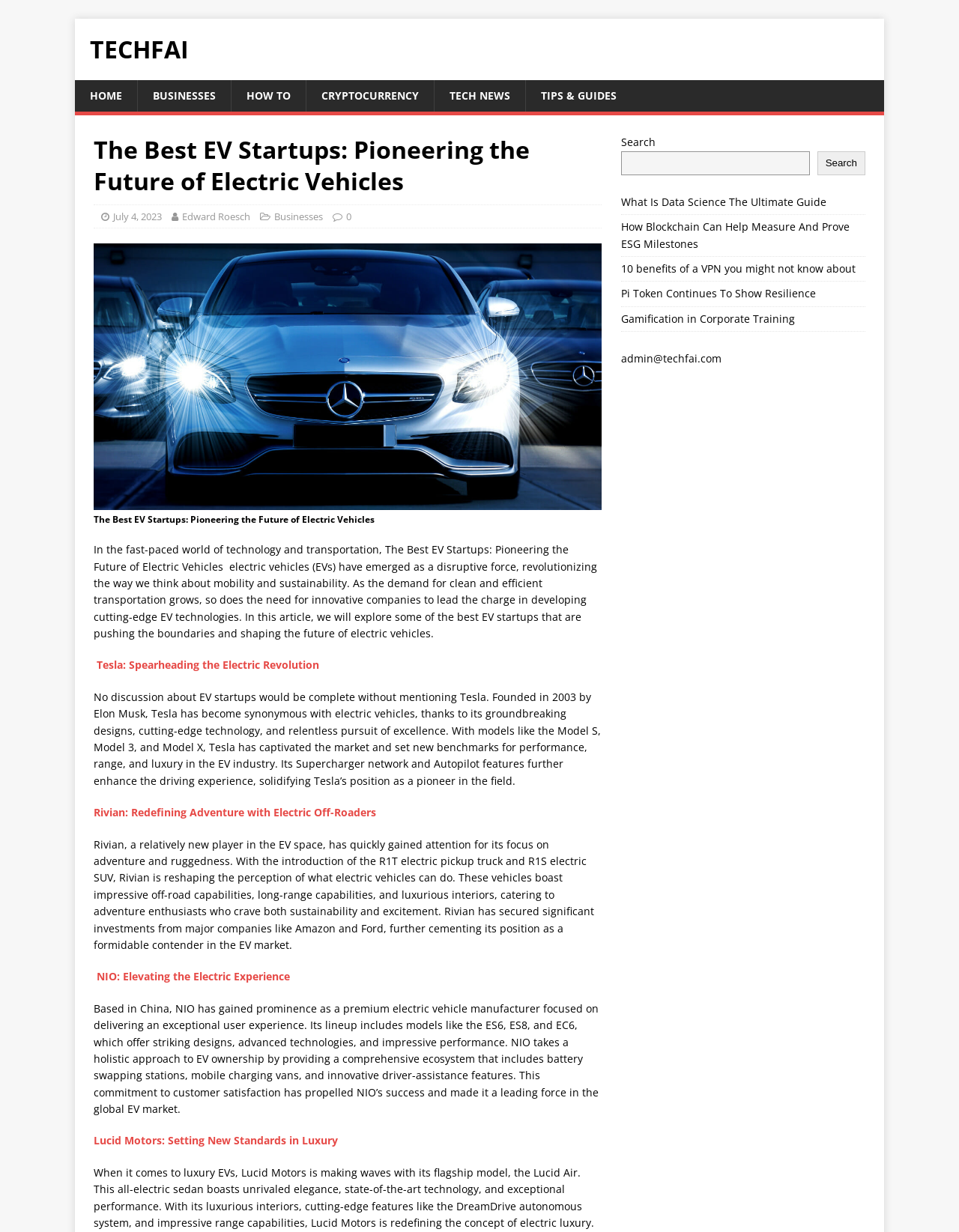Identify the headline of the webpage and generate its text content.

The Best EV Startups: Pioneering the Future of Electric Vehicles